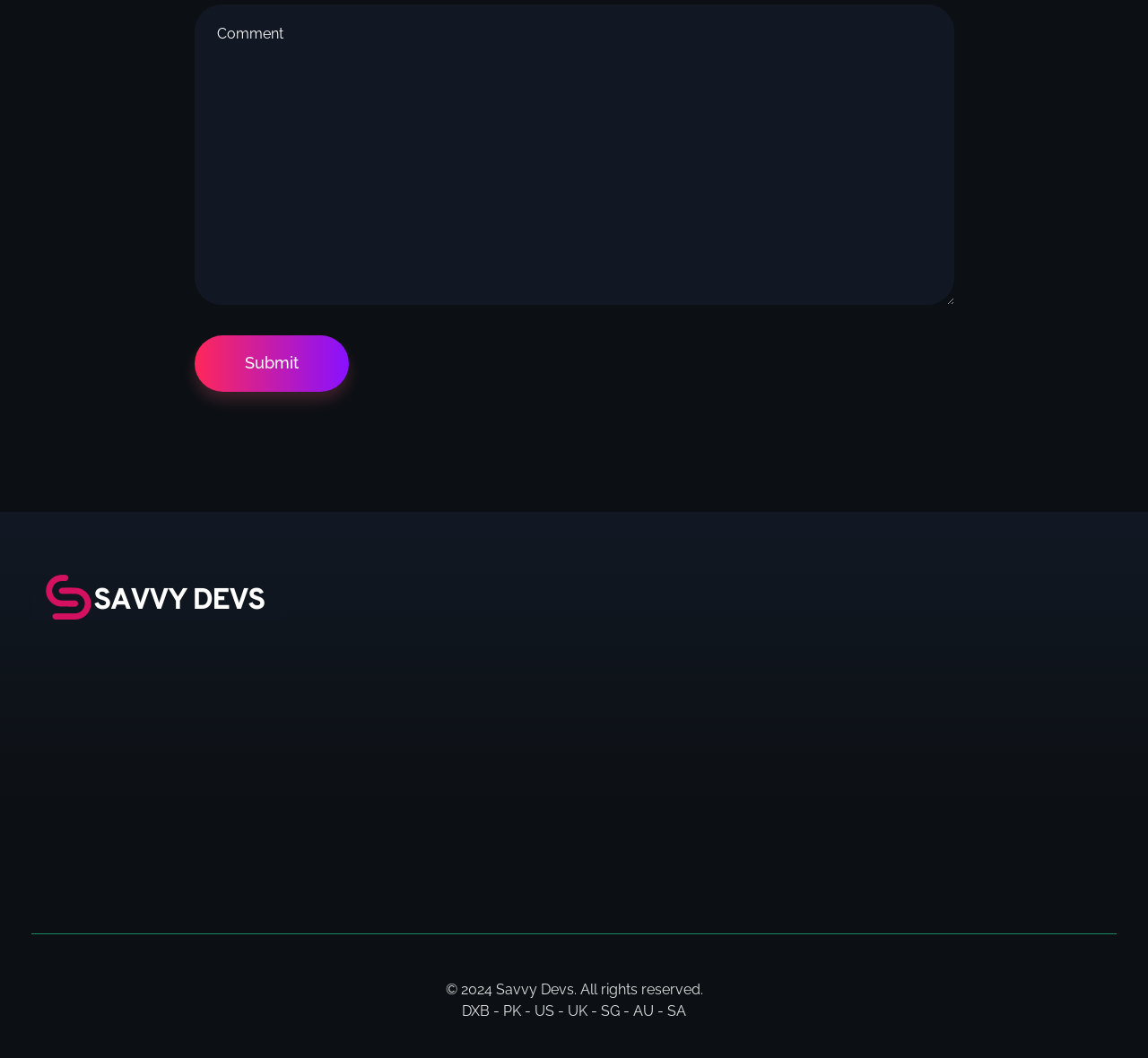Pinpoint the bounding box coordinates of the clickable area needed to execute the instruction: "Submit the comment". The coordinates should be specified as four float numbers between 0 and 1, i.e., [left, top, right, bottom].

[0.169, 0.317, 0.304, 0.37]